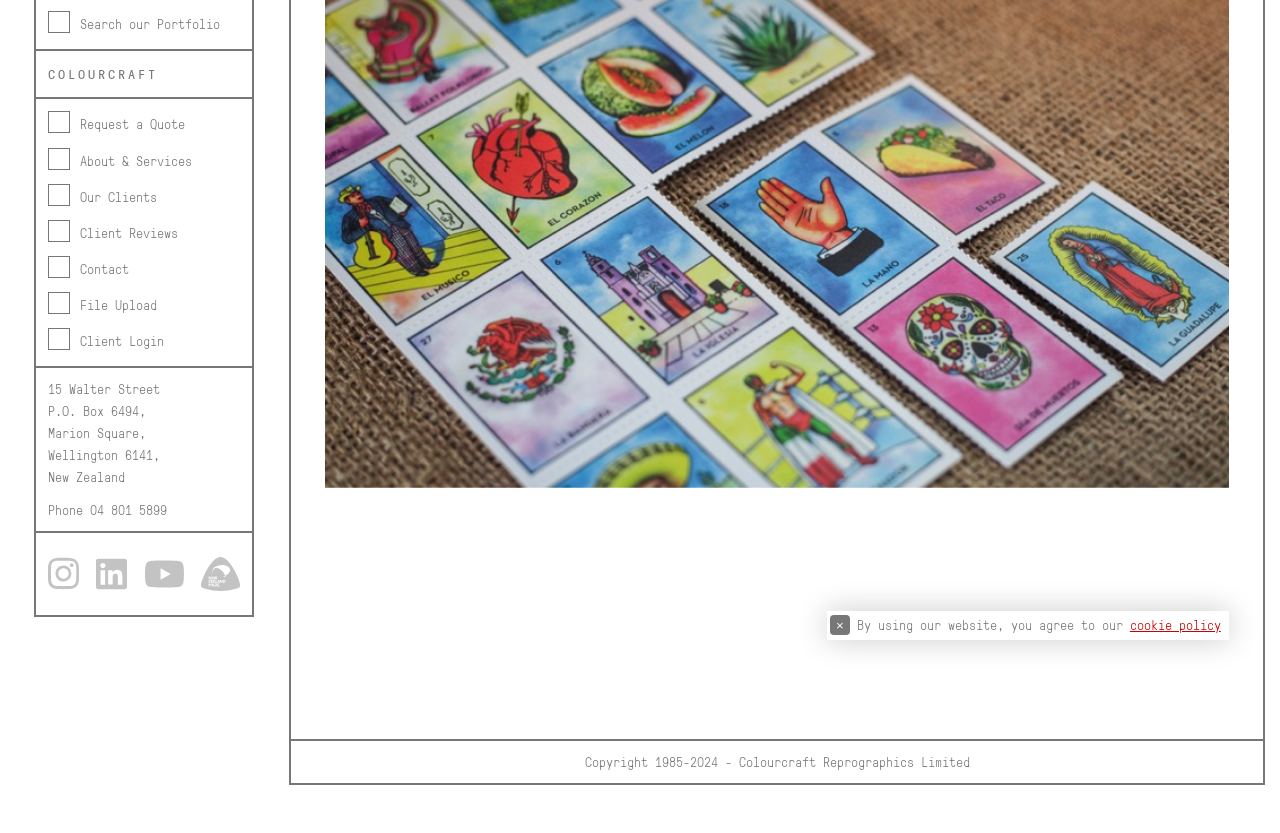Find the UI element described as: "Contact" and predict its bounding box coordinates. Ensure the coordinates are four float numbers between 0 and 1, [left, top, right, bottom].

[0.062, 0.312, 0.101, 0.333]